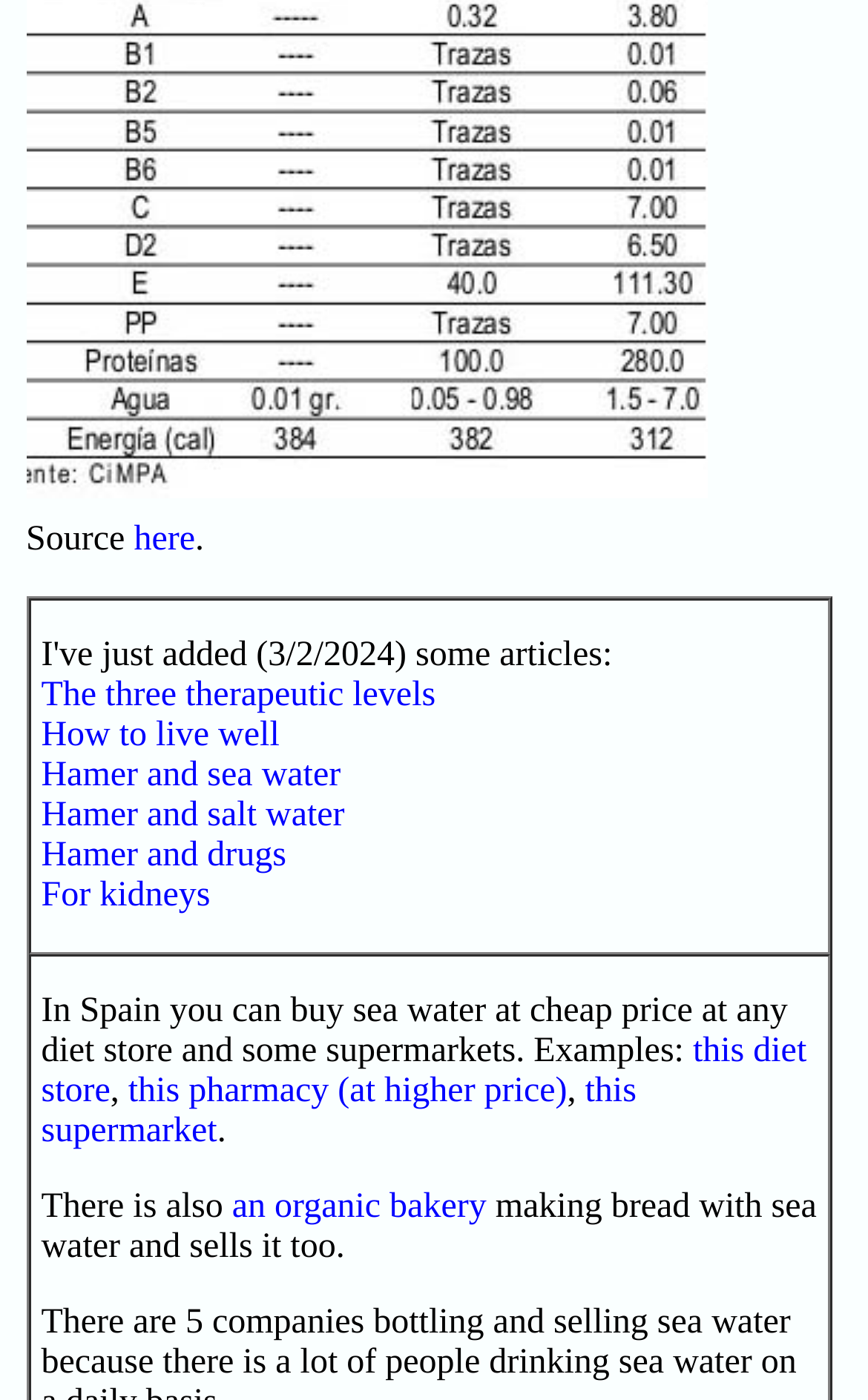What is the date mentioned in the text?
Please answer the question with as much detail as possible using the screenshot.

I found the date '3/2/2024' mentioned in the text, which is the date when some articles were added.